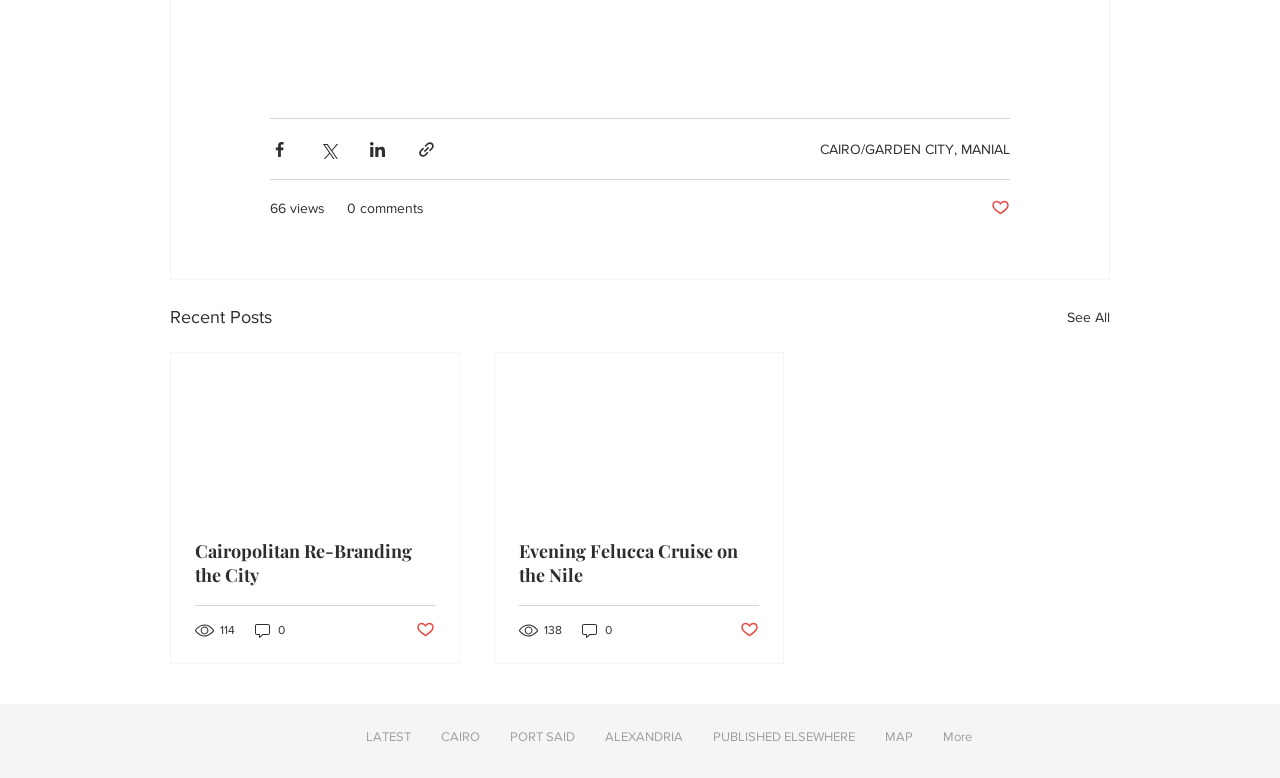Could you indicate the bounding box coordinates of the region to click in order to complete this instruction: "Like a post".

[0.774, 0.255, 0.789, 0.282]